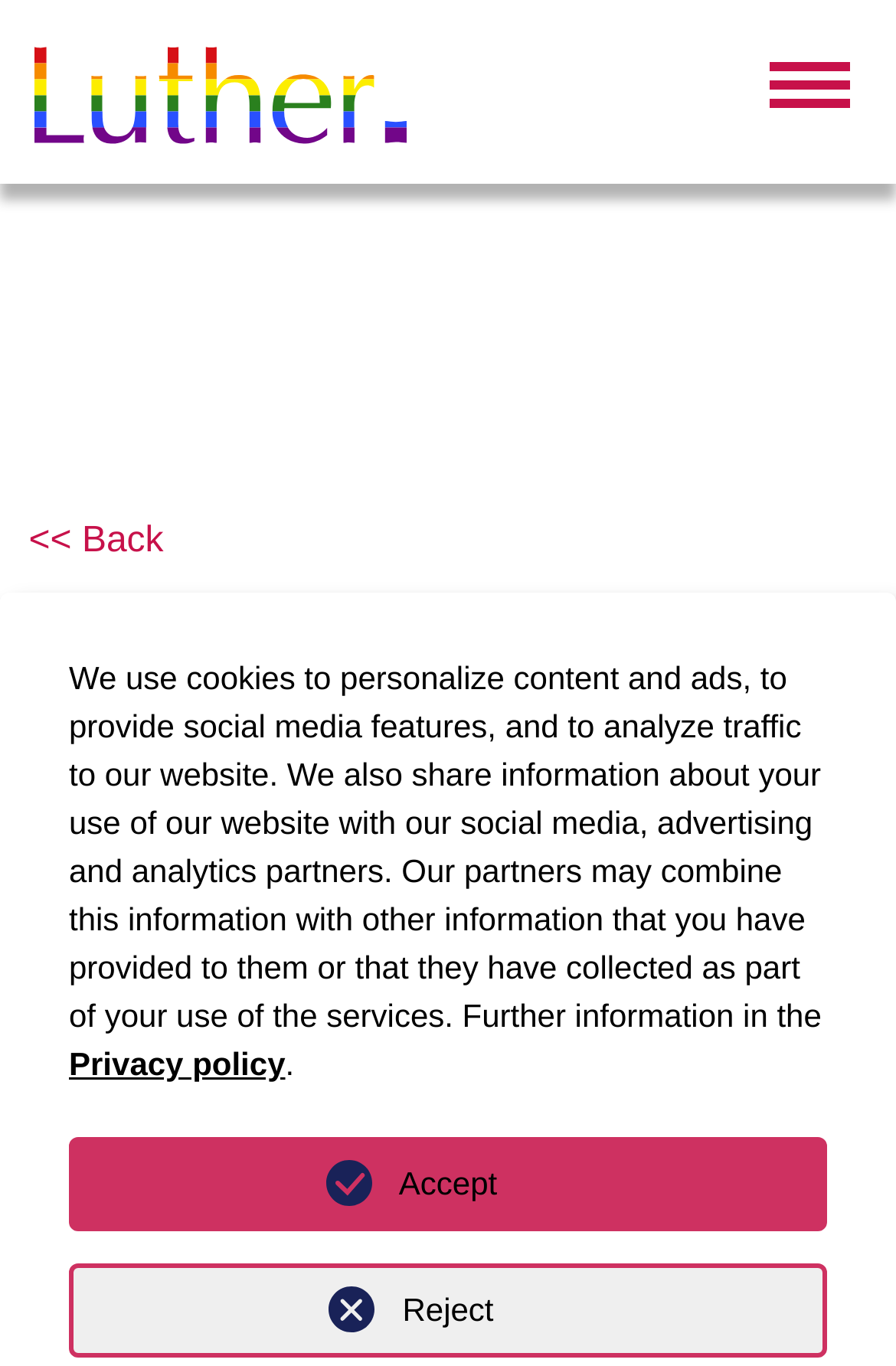Analyze and describe the webpage in a detailed narrative.

The webpage is about Jan Lachhein, a professional at Luther Rechtsanwaltsgesellschaft mbH. At the top left, there is a link with no text. Below it, there is a "Back" link. The main heading "Jan Lachhein" is prominently displayed, taking up most of the width of the page. 

Below the heading, there is a paragraph of static text that informs users about the website's cookie policy, including how their data is shared with social media, advertising, and analytics partners. This text is followed by a "Privacy policy" link. 

At the bottom of the page, there are two buttons, "Reject" and "Accept", which are likely related to the cookie policy. The "Reject" button is positioned at the bottom left, while the "Accept" button is to its right.